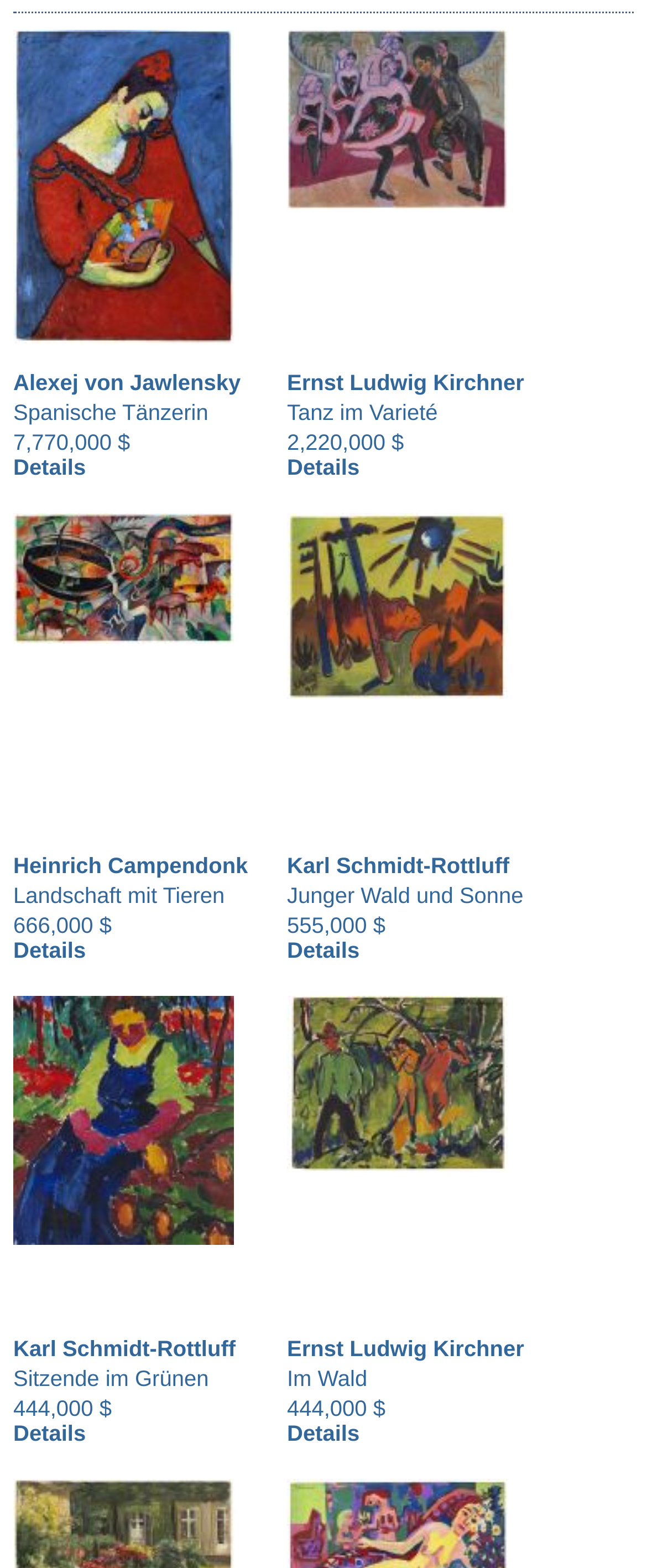What is the price of the artwork 'Ernst Ludwig Kirchner - Tanz im Varieté'?
We need a detailed and meticulous answer to the question.

I found the artwork 'Ernst Ludwig Kirchner - Tanz im Varieté' and looked at the price listed next to it, which is 2,220,000 $.